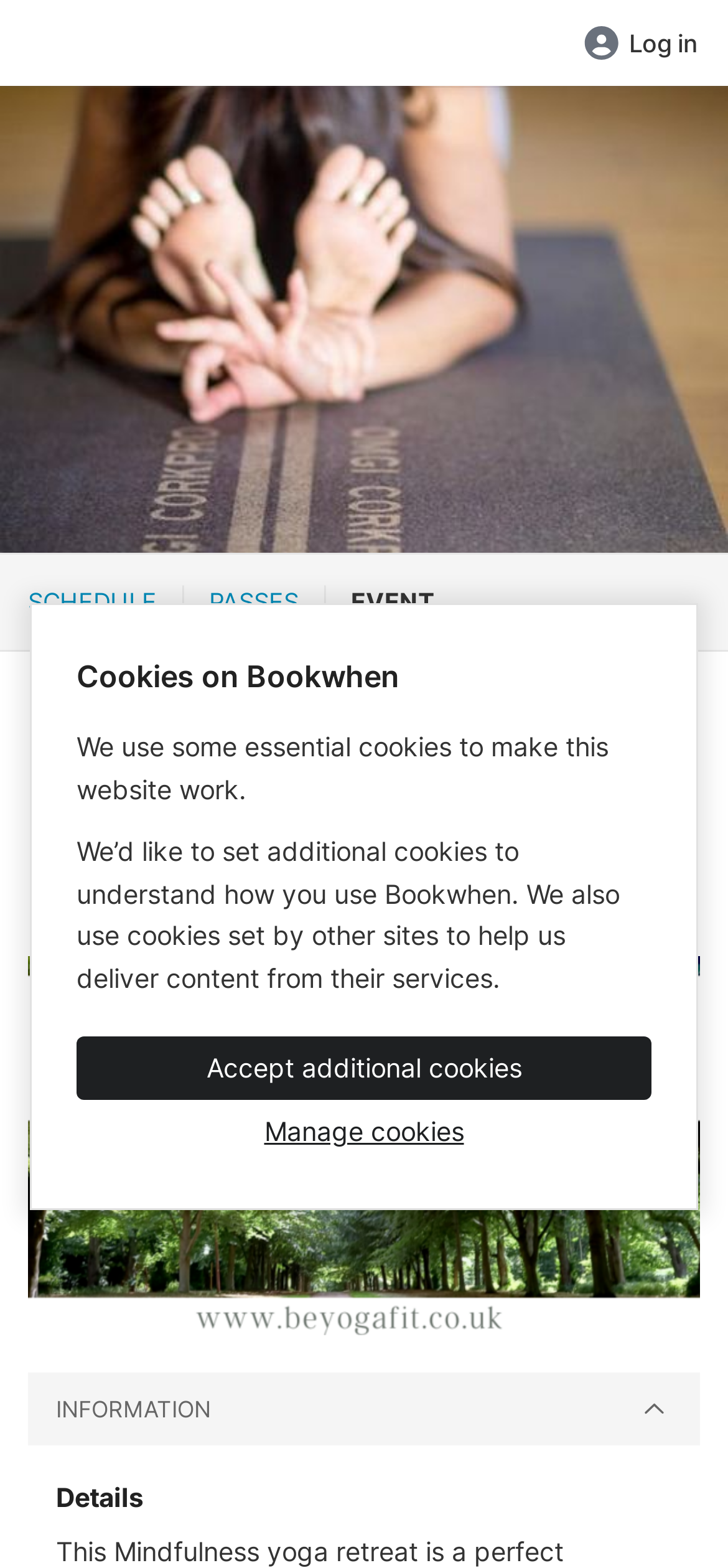Bounding box coordinates should be in the format (top-left x, top-left y, bottom-right x, bottom-right y) and all values should be floating point numbers between 0 and 1. Determine the bounding box coordinate for the UI element described as: Manage cookies

[0.105, 0.701, 0.895, 0.742]